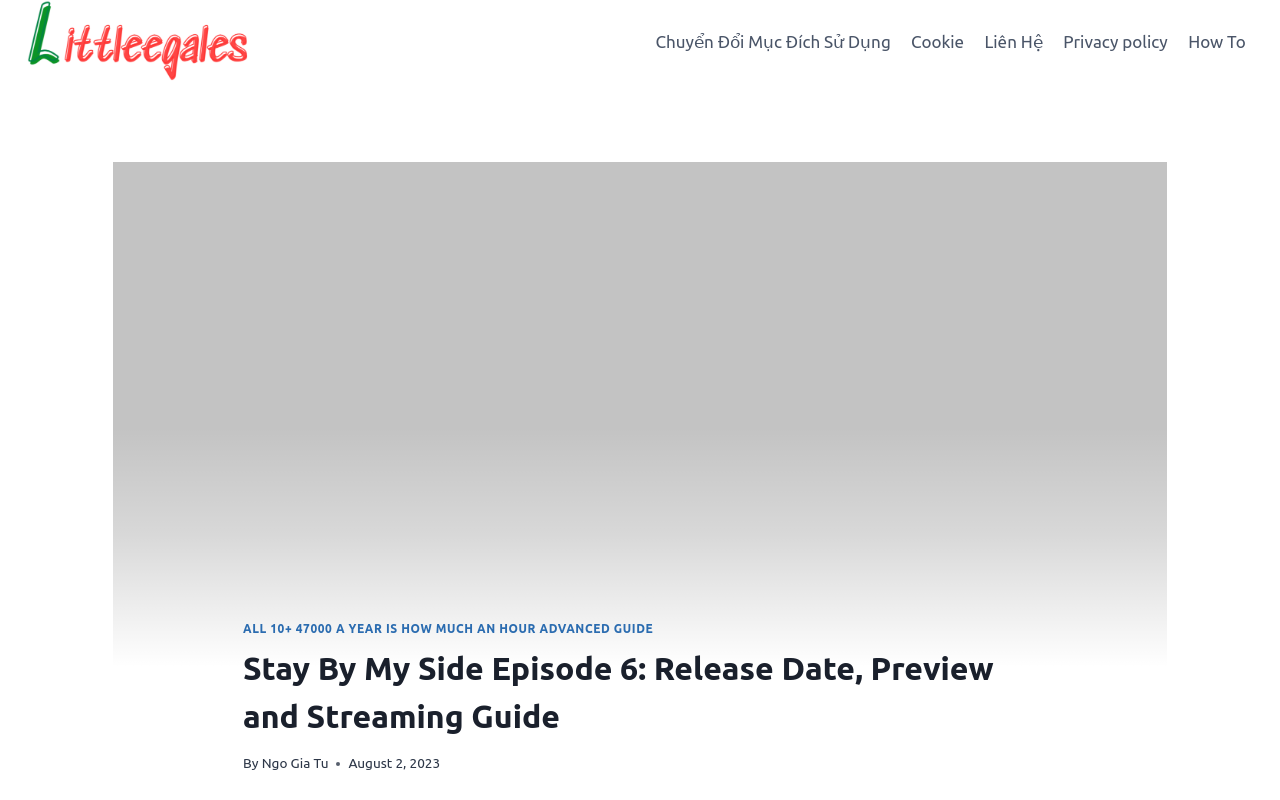Predict the bounding box coordinates of the UI element that matches this description: "Ngo Gia Tu". The coordinates should be in the format [left, top, right, bottom] with each value between 0 and 1.

[0.204, 0.944, 0.257, 0.964]